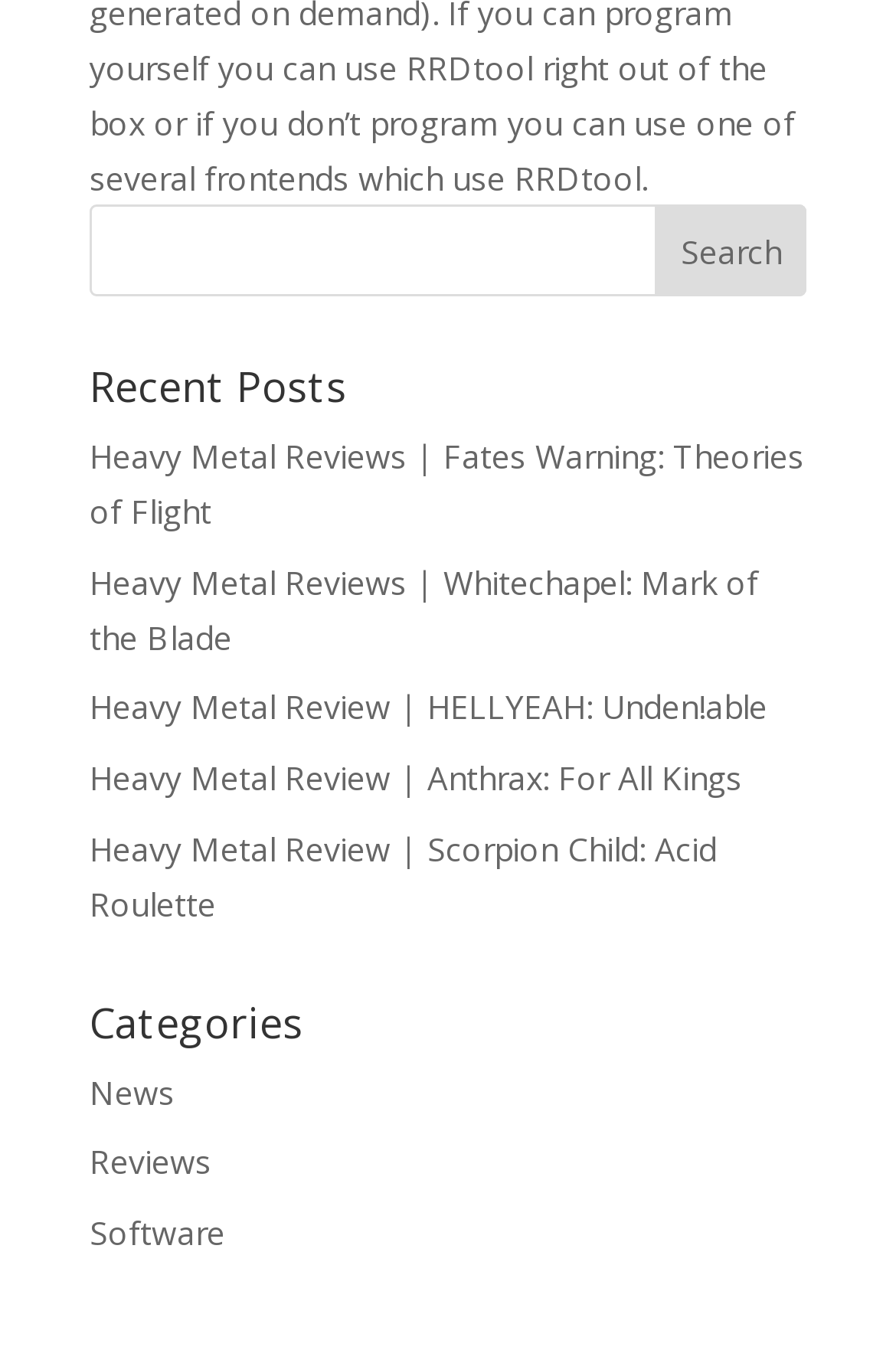Highlight the bounding box coordinates of the region I should click on to meet the following instruction: "read review about Anthrax".

[0.1, 0.56, 0.828, 0.593]